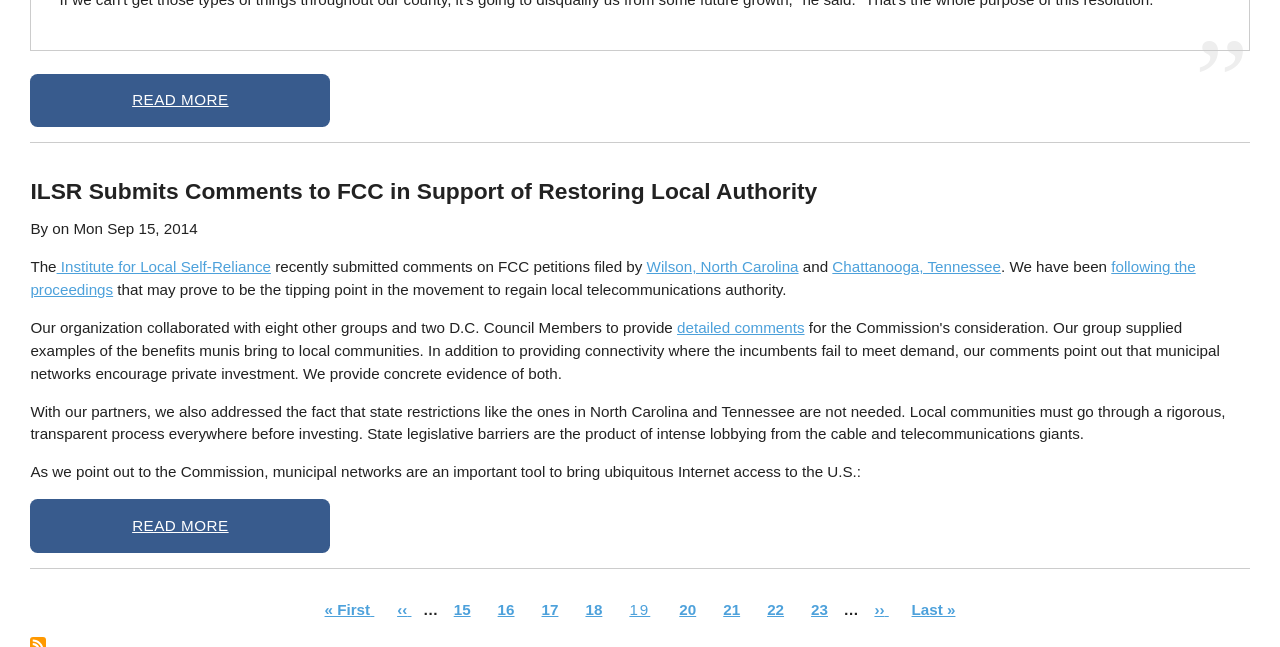Can you find the bounding box coordinates for the element to click on to achieve the instruction: "Read more about the article"?

[0.024, 0.772, 0.258, 0.854]